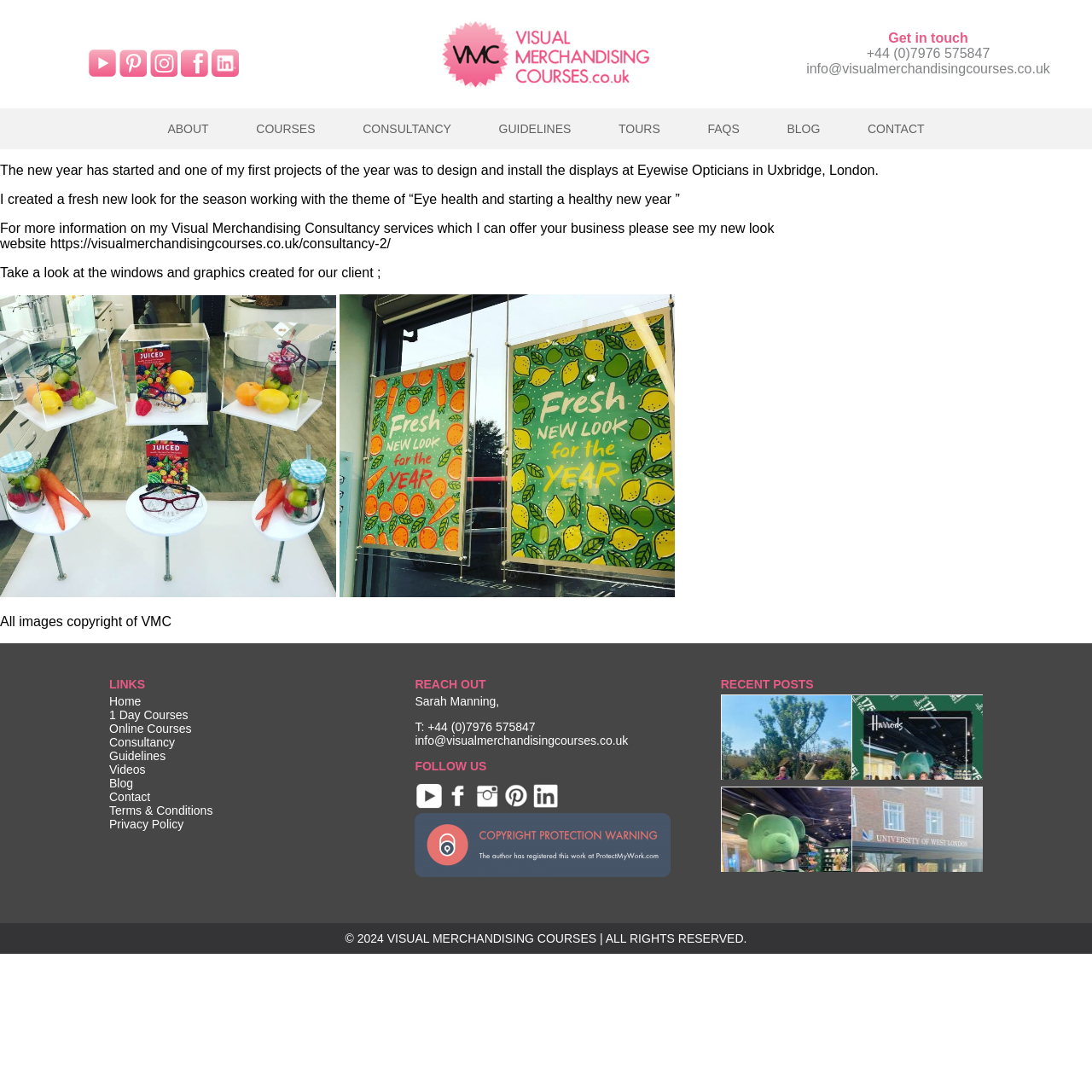Refer to the screenshot and answer the following question in detail:
What is the main topic of this webpage?

Based on the webpage content, it appears that the main topic is Visual Merchandising, as evidenced by the presence of links to courses, consultancy services, and guidelines related to Visual Merchandising.